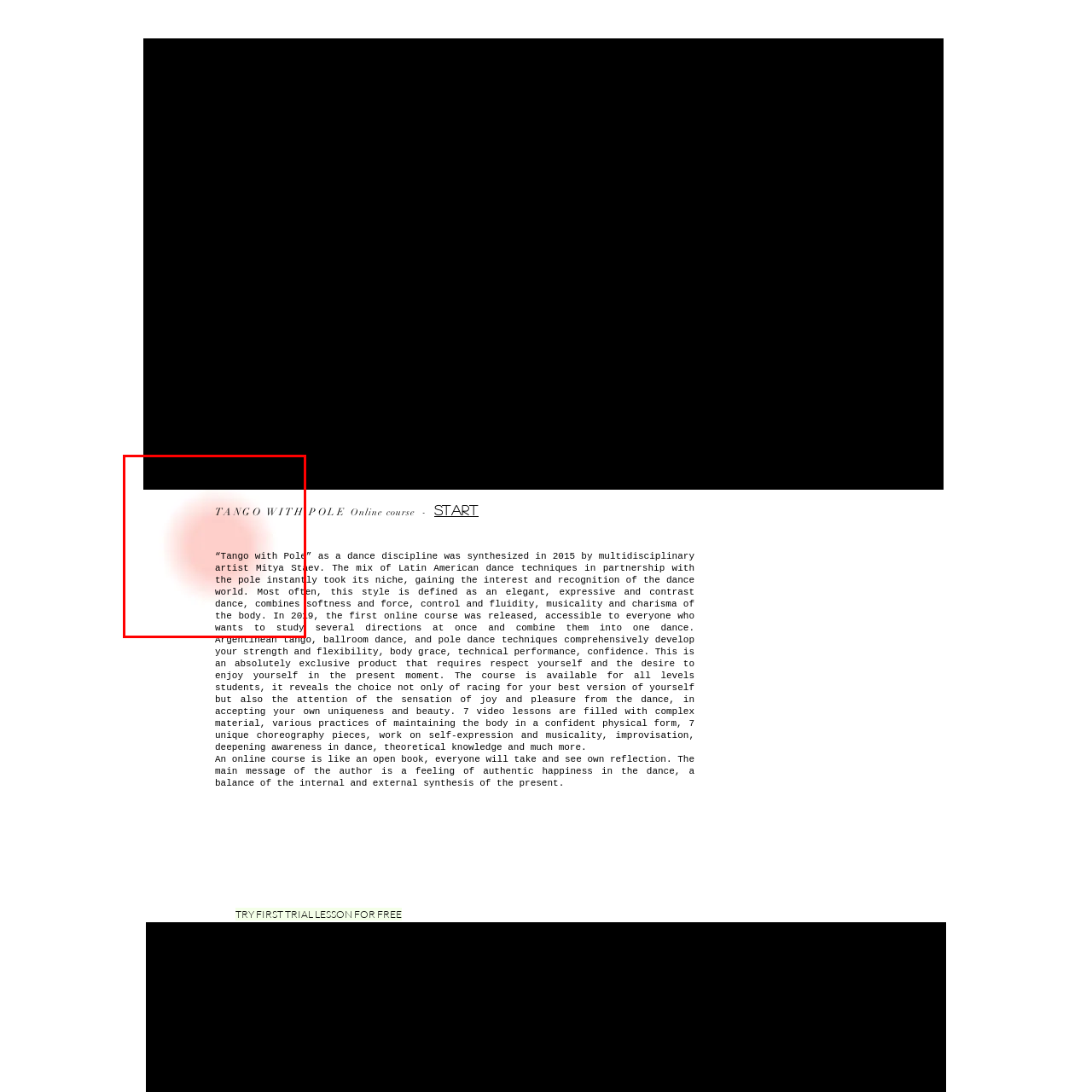Articulate a detailed narrative of what is visible inside the red-delineated region of the image.

The image features the title "TANGO WITH POLE," presented in an elegant, stylized font, suggesting a connection to the art of dance. Below the title, a brief description touches on the origins of this unique dance discipline, introduced by multidisciplinary artist Mitya Staev in 2015. The description highlights the blend of Latin American dance techniques and pole dancing, emphasizing the elegance, expressiveness, and contrast of movements involved.

The overall aesthetic of the image conveys a sense of artistry and sophistication, which aligns with the course it introduces. It invites viewers to explore a dance form that not only develops physical strength and flexibility but also encourages self-expression and joy in movement. This presentation captures the essence and appeal of the "Tango with Pole" online course, designed for dancers at all levels to enjoy and learn from.